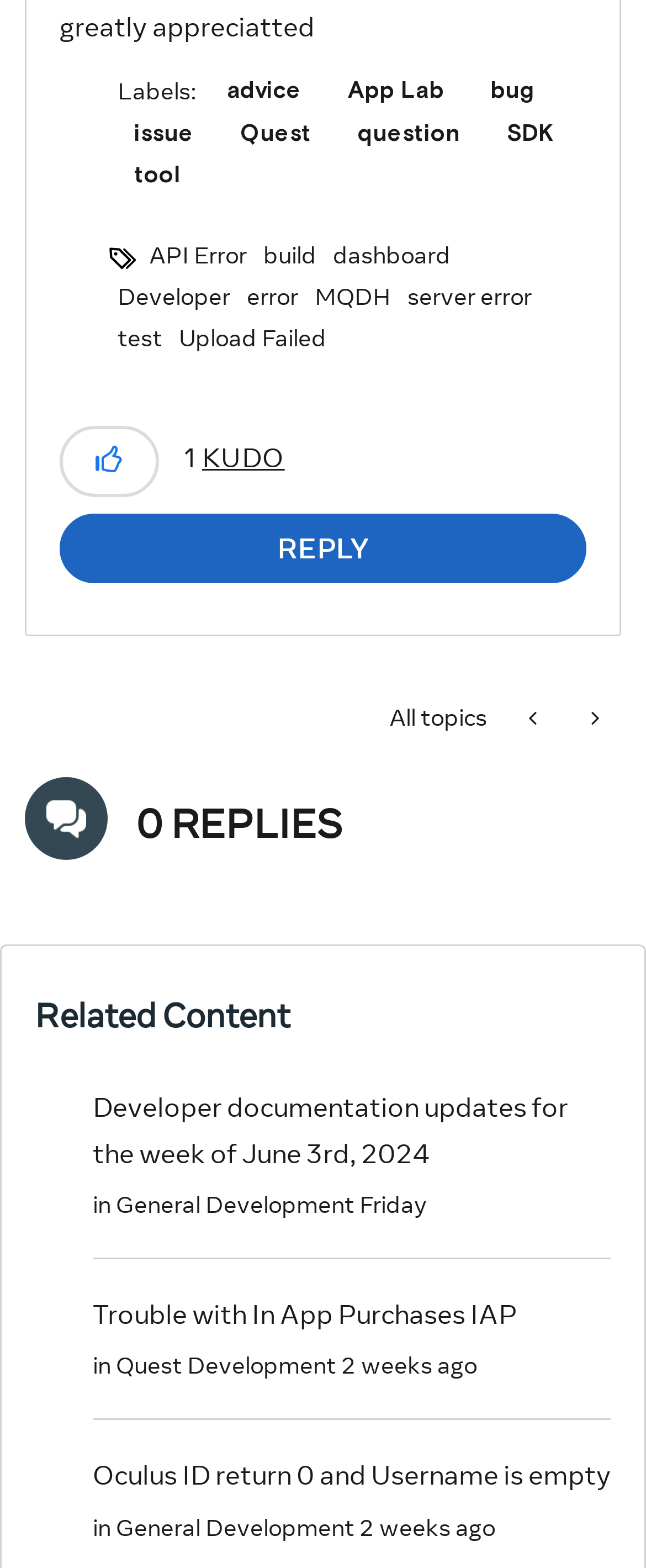Identify the coordinates of the bounding box for the element described below: "App Lab". Return the coordinates as four float numbers between 0 and 1: [left, top, right, bottom].

[0.513, 0.048, 0.713, 0.067]